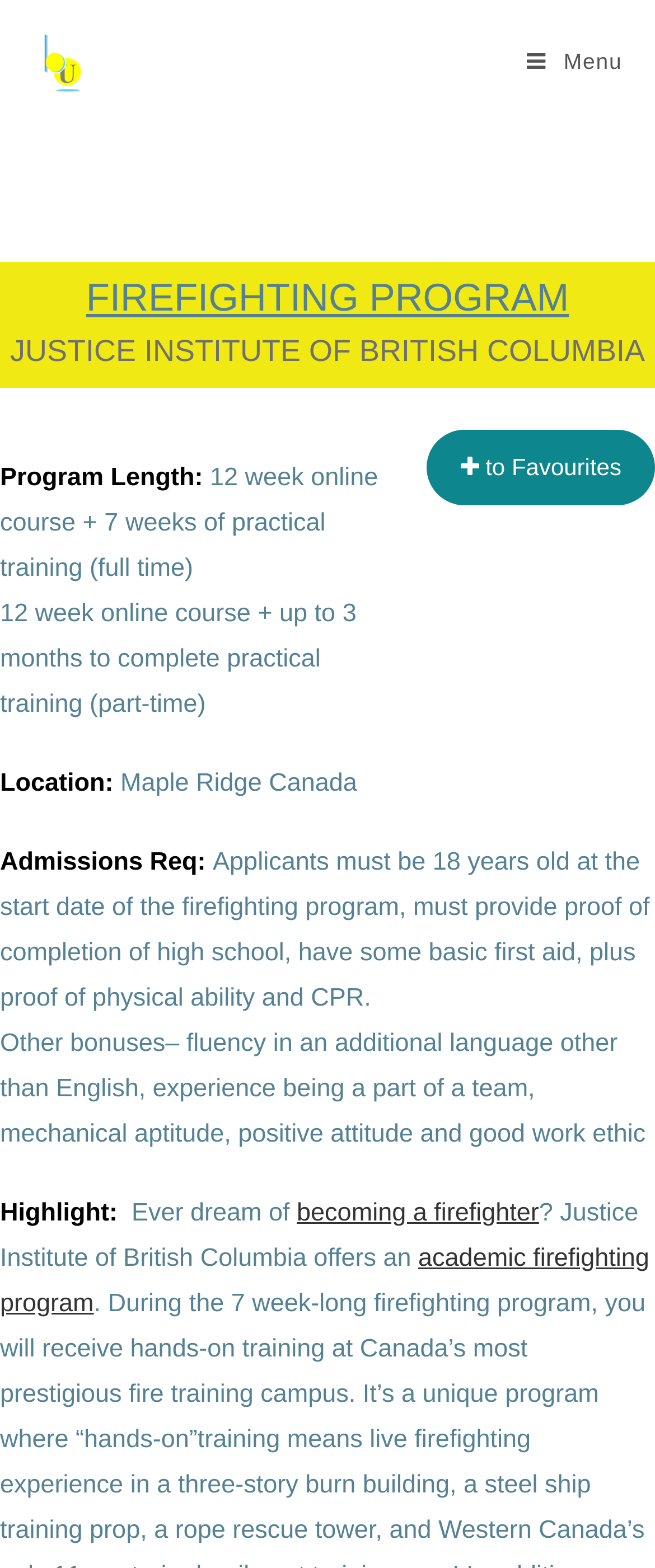Predict the bounding box of the UI element based on the description: "becoming a firefighter". The coordinates should be four float numbers between 0 and 1, formatted as [left, top, right, bottom].

[0.453, 0.764, 0.823, 0.782]